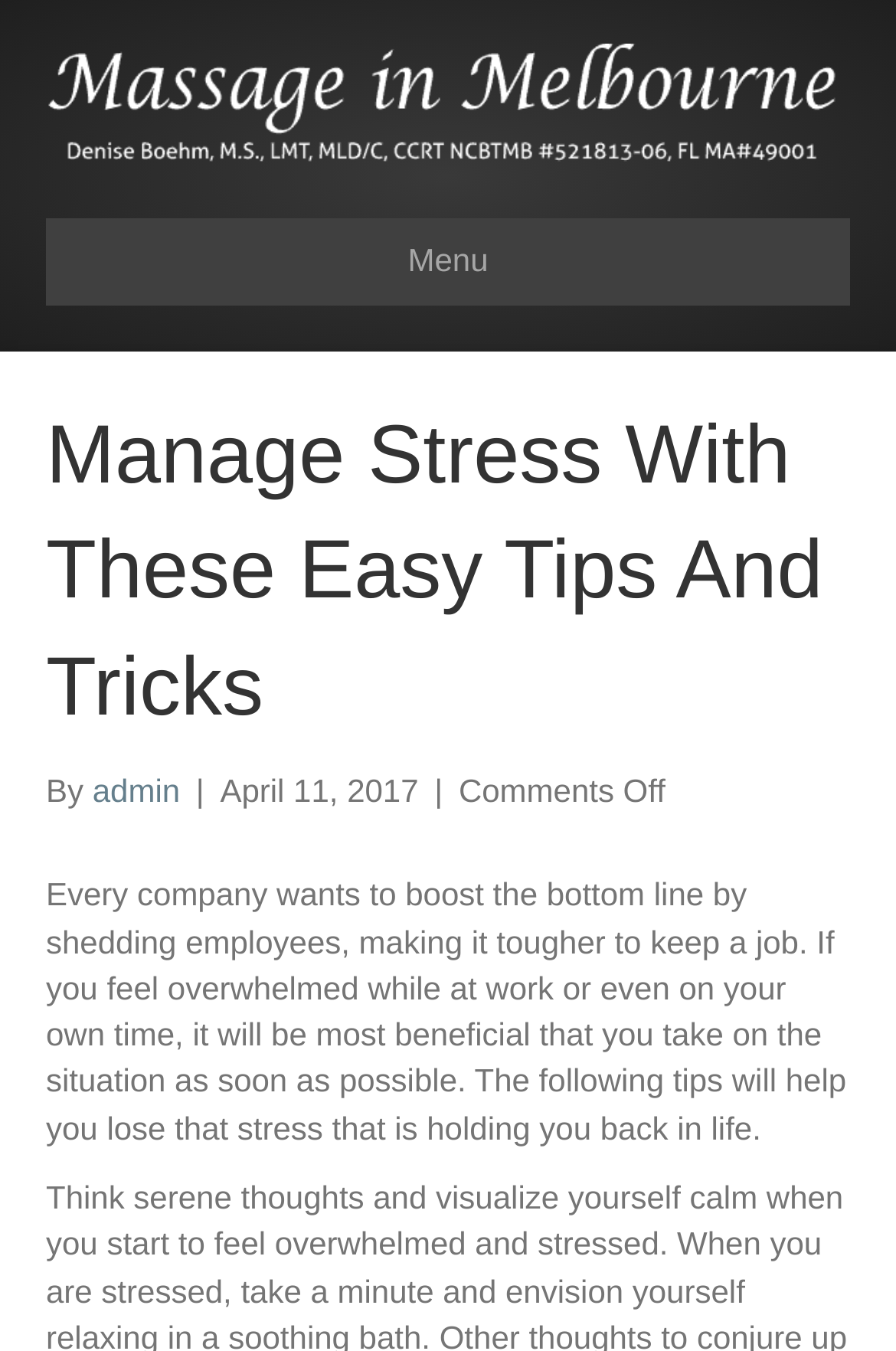Identify the title of the webpage and provide its text content.

Manage Stress With These Easy Tips And Tricks